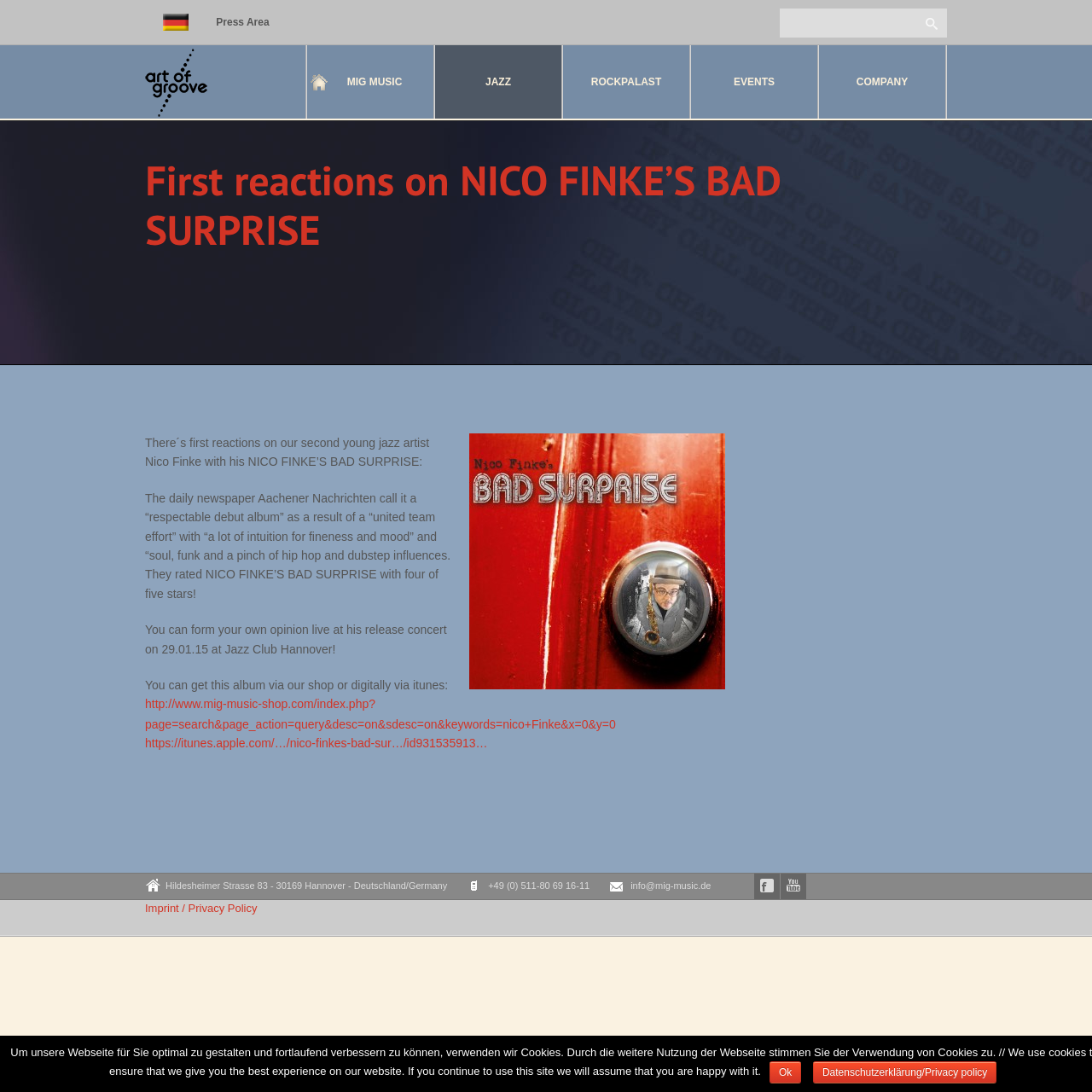Indicate the bounding box coordinates of the clickable region to achieve the following instruction: "Click the MIG MUSIC link."

[0.28, 0.042, 0.398, 0.109]